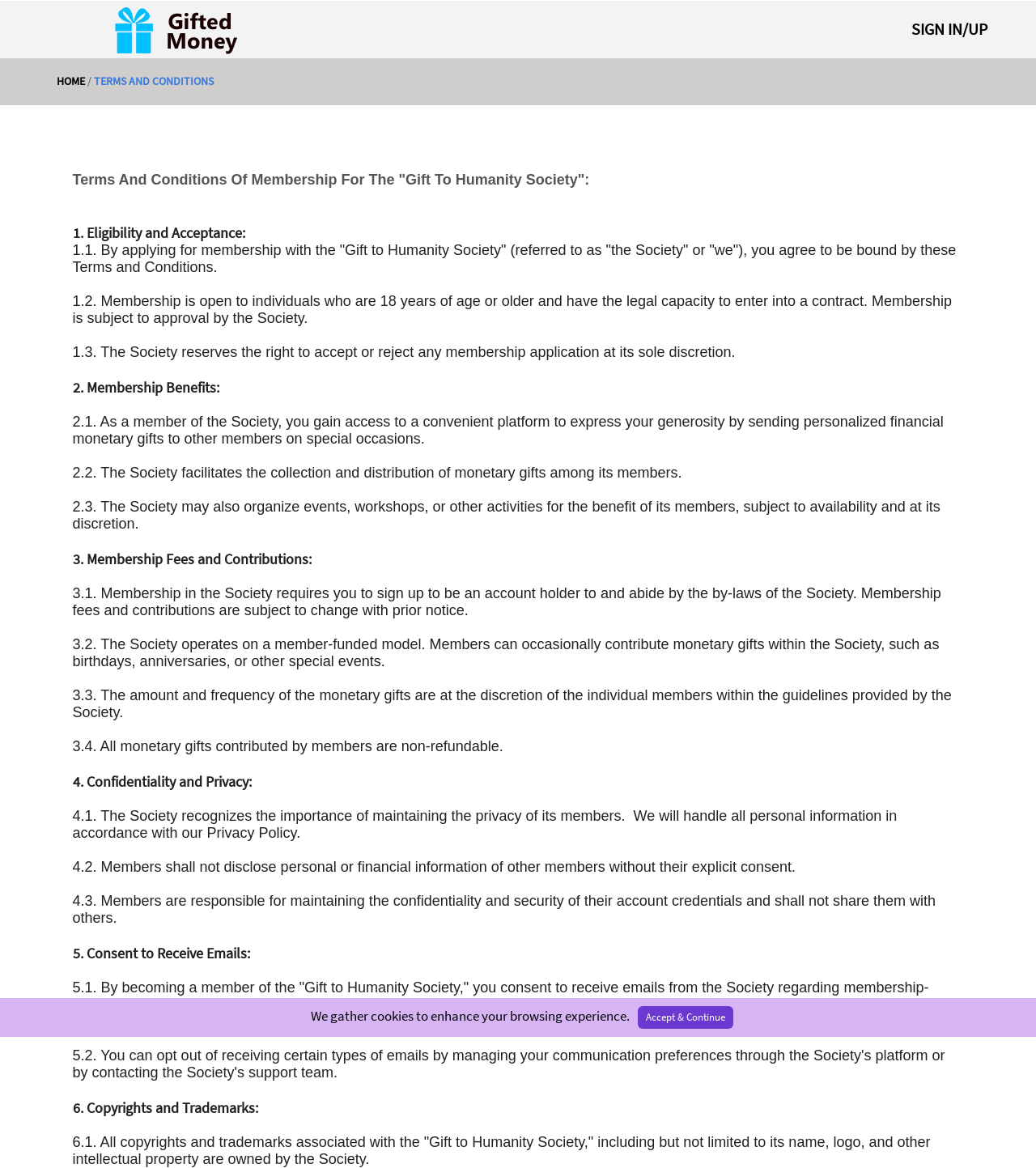What is the minimum age requirement for membership?
Refer to the image and provide a detailed answer to the question.

According to section 1.2 of the Terms and Conditions, membership is open to individuals who are 18 years of age or older and have the legal capacity to enter into a contract.